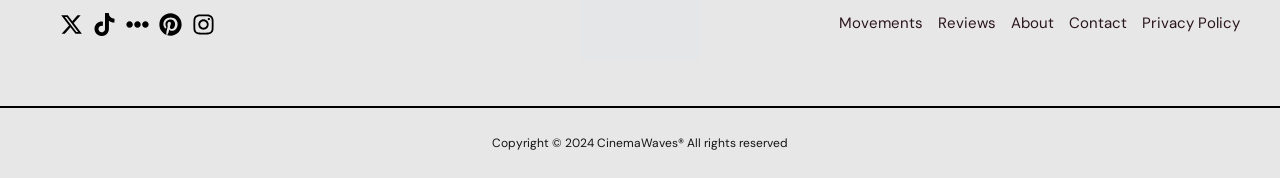Kindly determine the bounding box coordinates of the area that needs to be clicked to fulfill this instruction: "Visit Twitter".

[0.047, 0.073, 0.065, 0.202]